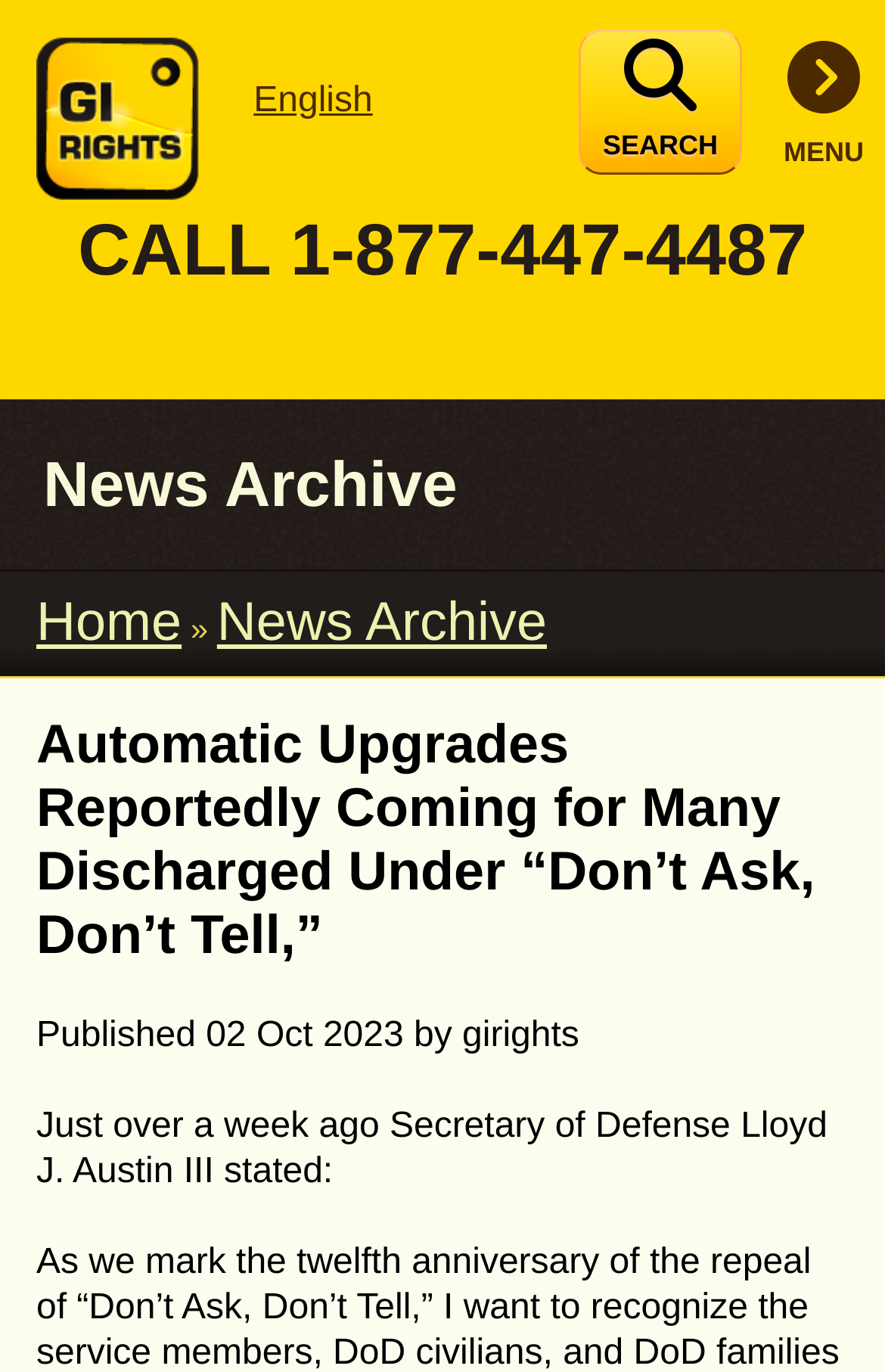Extract the top-level heading from the webpage and provide its text.

GI Rights Hotline